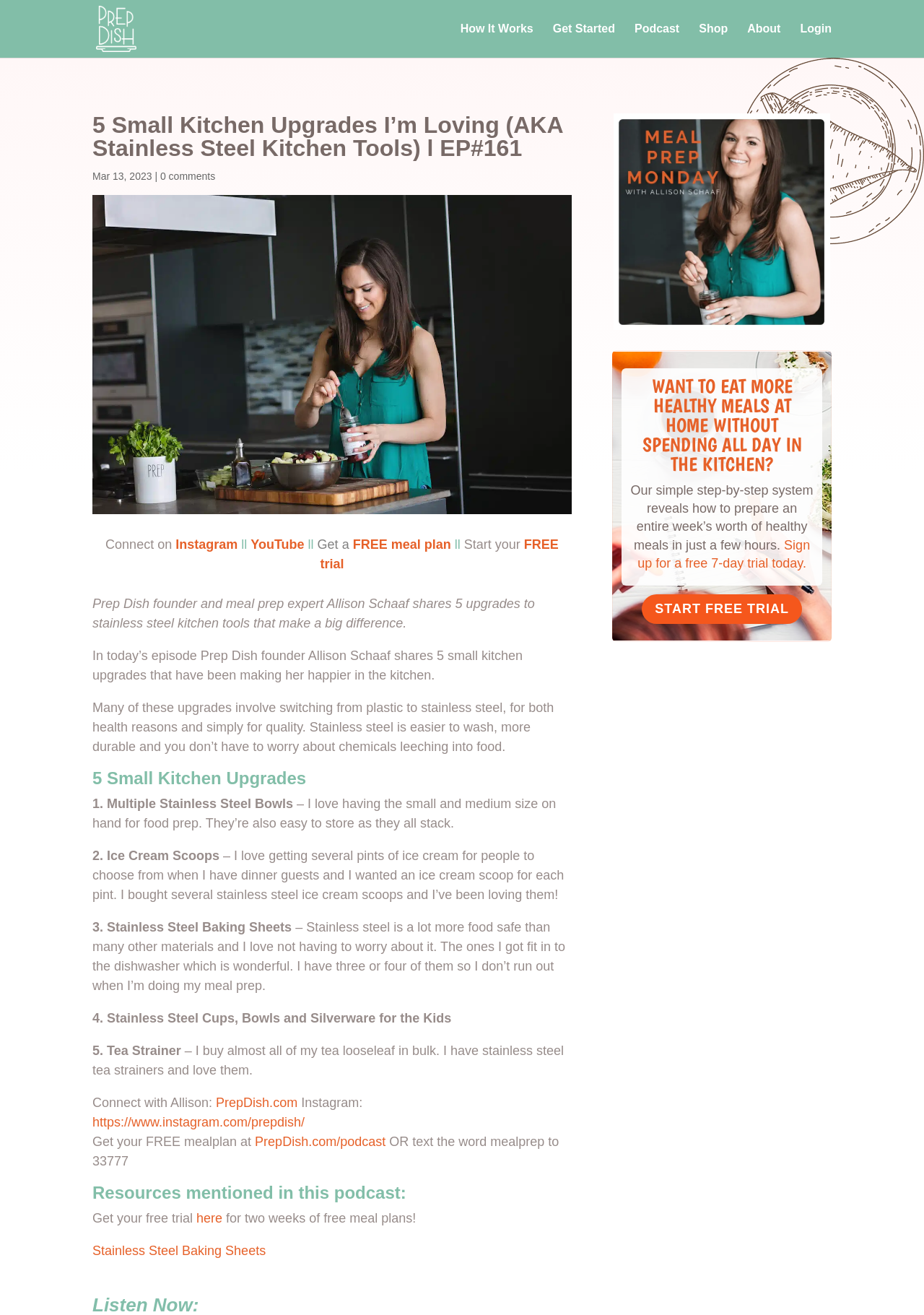Find the bounding box coordinates of the element I should click to carry out the following instruction: "Listen to the 'Meal Prep Monday Podcast'".

[0.664, 0.242, 0.898, 0.253]